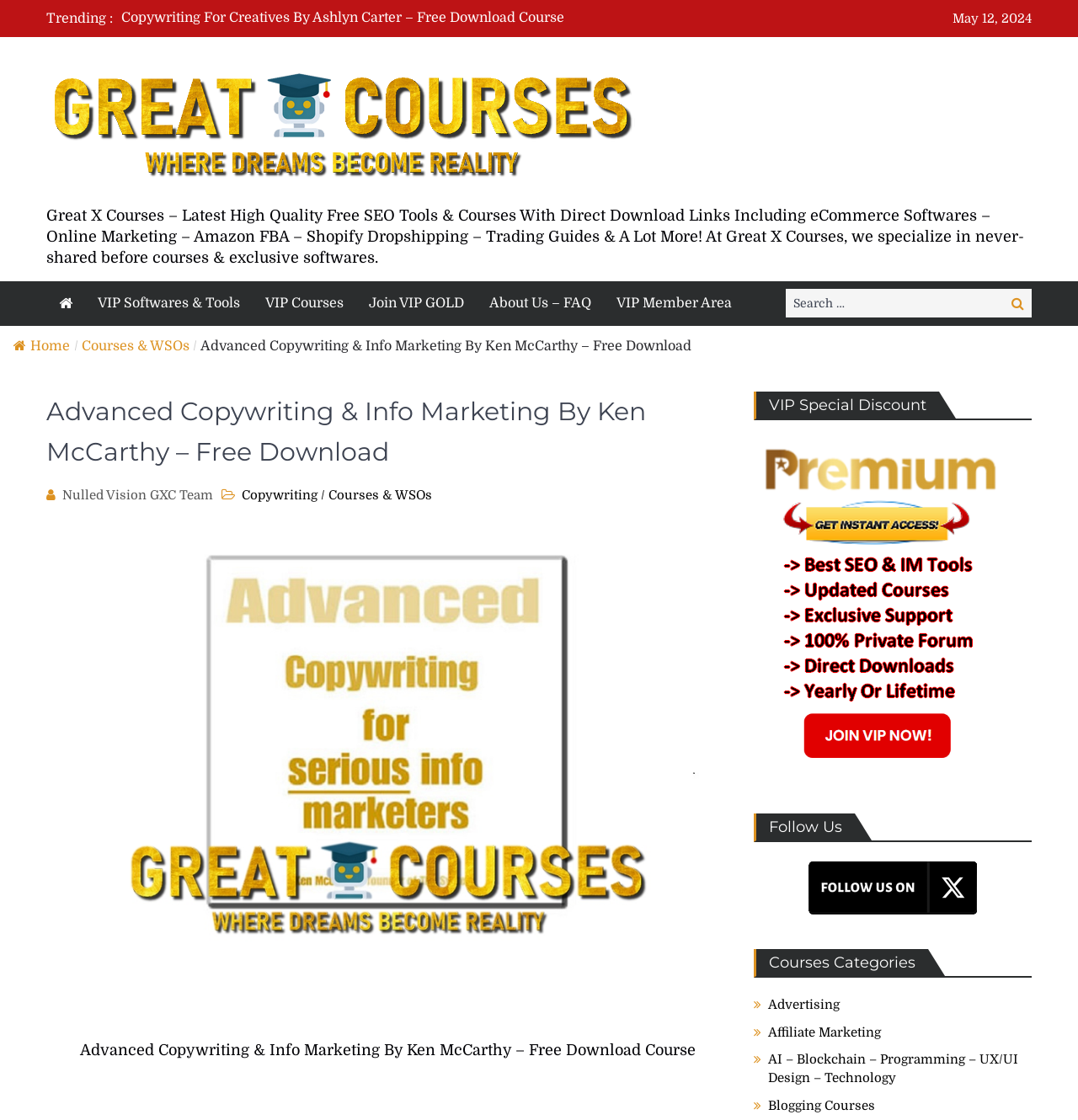Kindly determine the bounding box coordinates of the area that needs to be clicked to fulfill this instruction: "Explore VIP Softwares & Tools".

[0.079, 0.251, 0.234, 0.29]